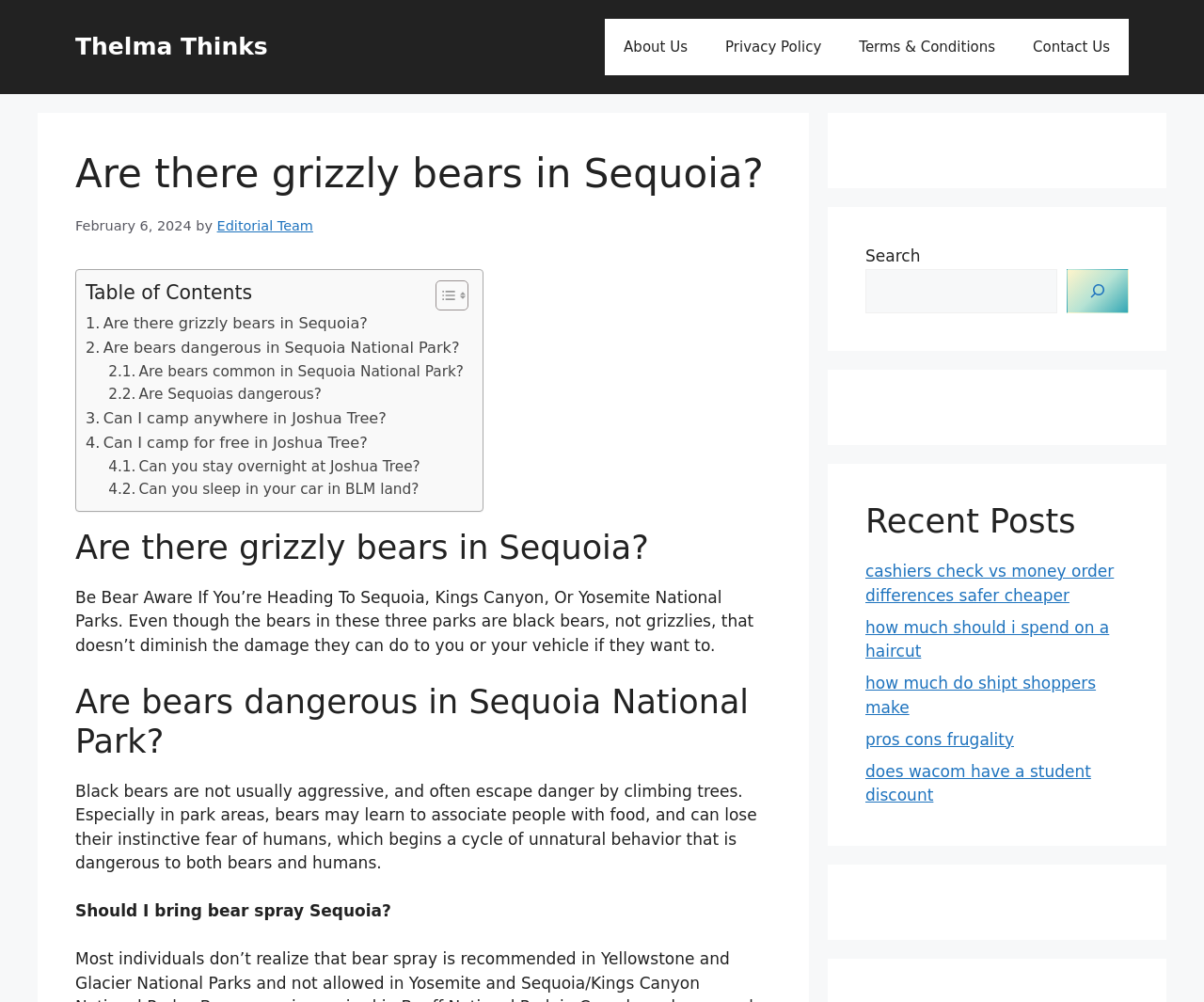Show the bounding box coordinates of the element that should be clicked to complete the task: "Read the article 'Are there grizzly bears in Sequoia?'".

[0.062, 0.15, 0.641, 0.198]